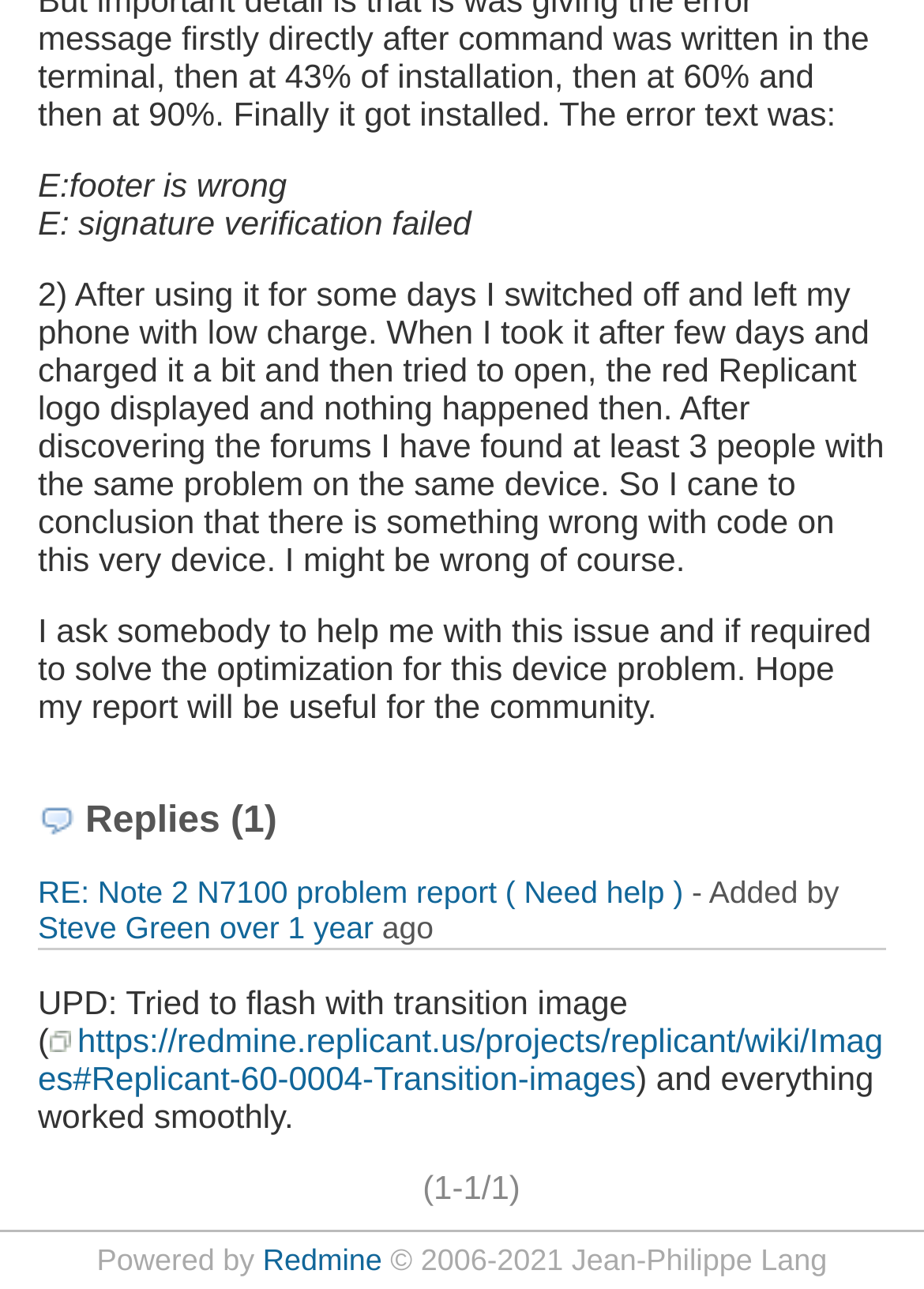Find the UI element described as: "Redmine" and predict its bounding box coordinates. Ensure the coordinates are four float numbers between 0 and 1, [left, top, right, bottom].

[0.284, 0.966, 0.414, 0.991]